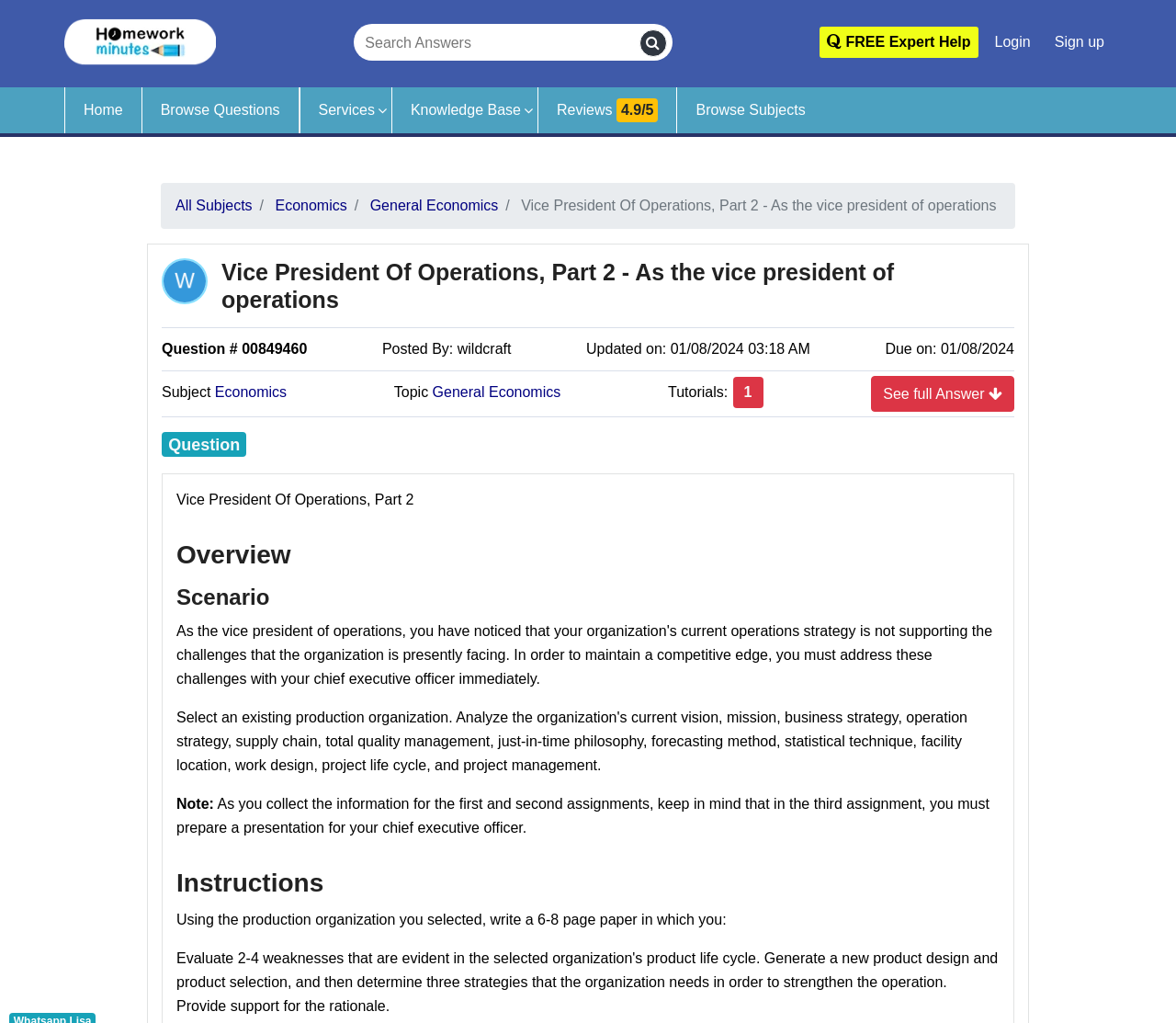Please determine the bounding box coordinates of the element's region to click in order to carry out the following instruction: "Browse questions". The coordinates should be four float numbers between 0 and 1, i.e., [left, top, right, bottom].

[0.12, 0.085, 0.254, 0.13]